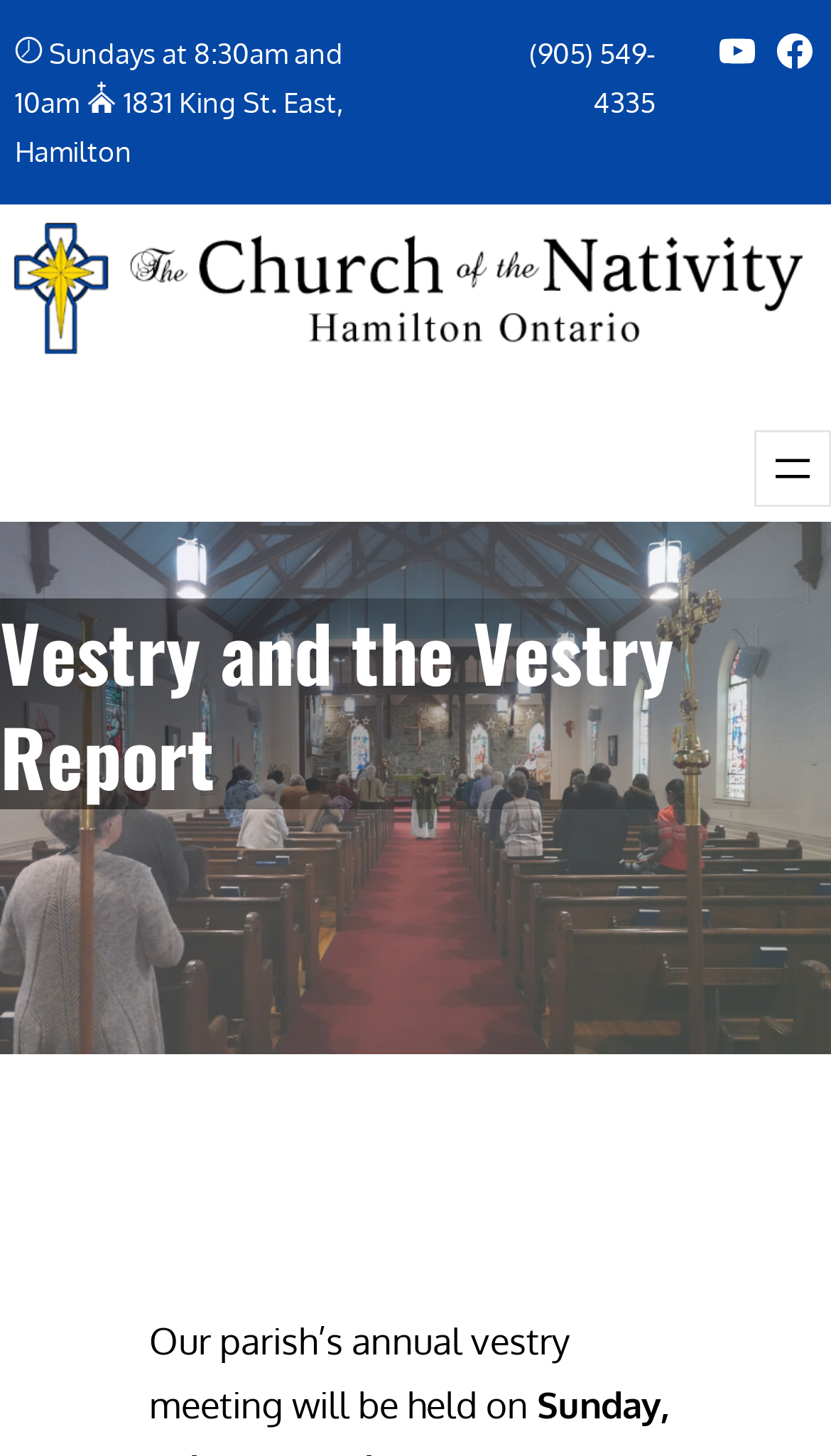Use a single word or phrase to answer the question:
What social media platforms are linked on the webpage?

YouTube and Facebook